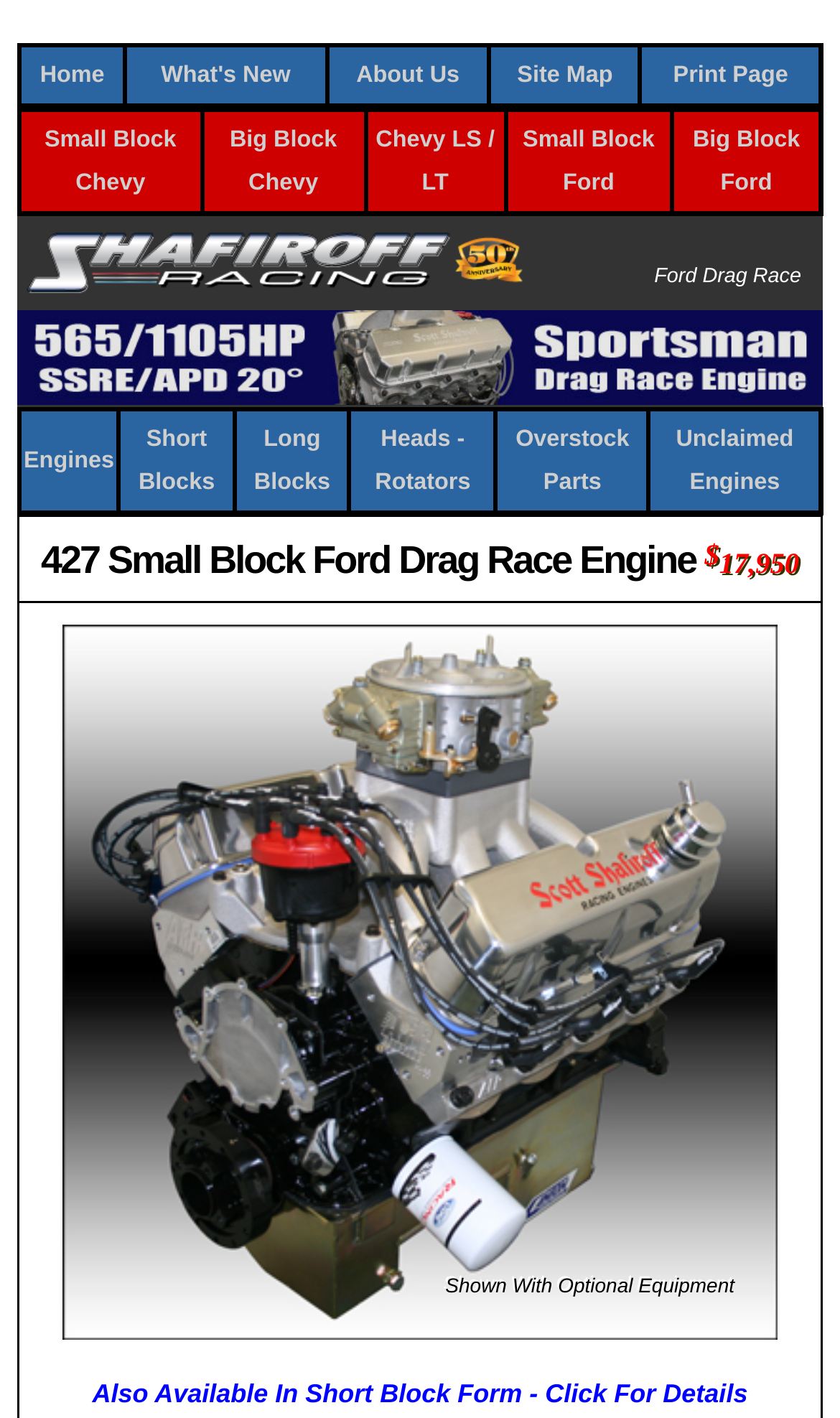Identify the bounding box for the given UI element using the description provided. Coordinates should be in the format (top-left x, top-left y, bottom-right x, bottom-right y) and must be between 0 and 1. Here is the description: Long Blocks

[0.285, 0.292, 0.411, 0.358]